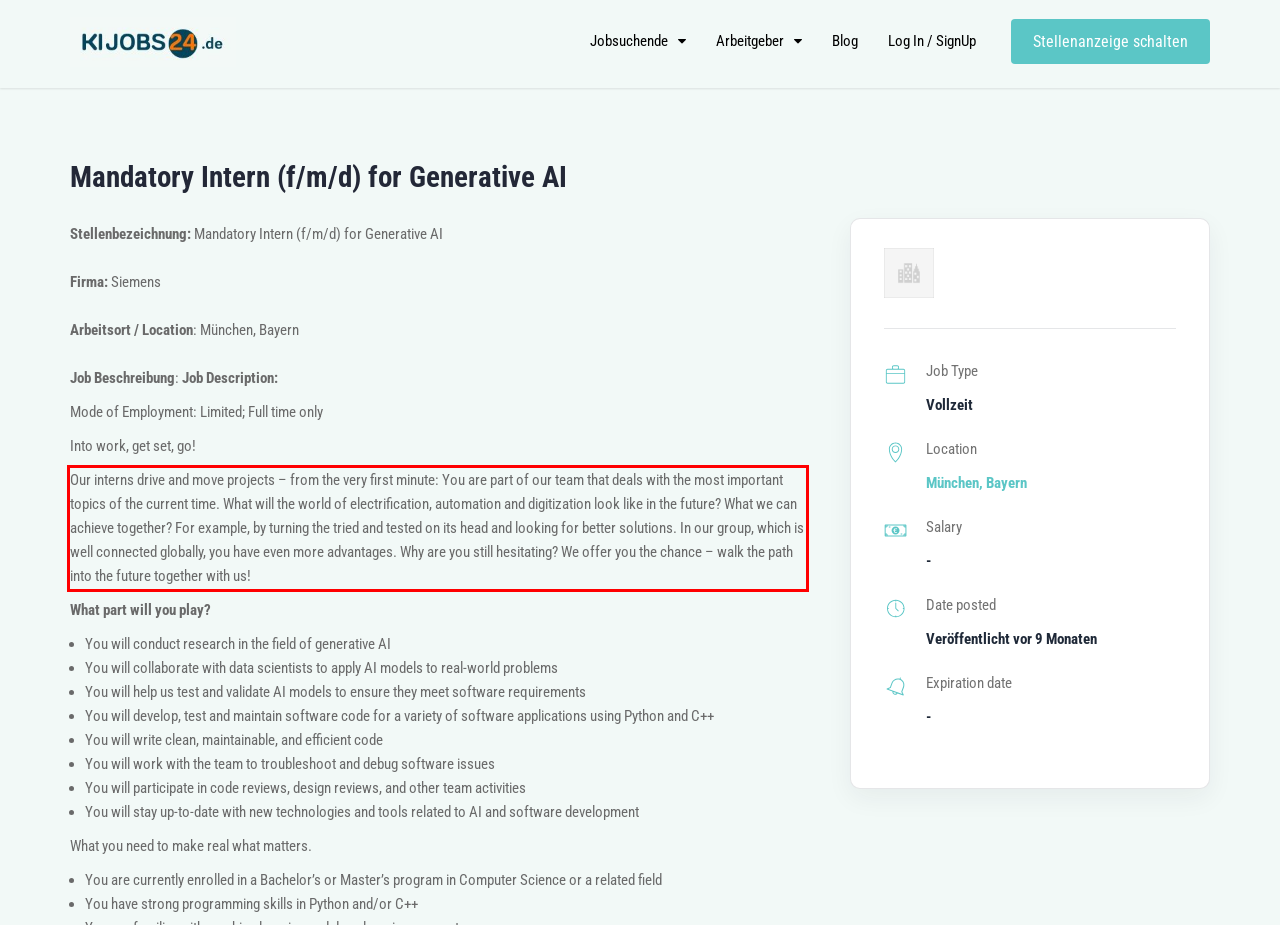You are presented with a screenshot containing a red rectangle. Extract the text found inside this red bounding box.

Our interns drive and move projects – from the very first minute: You are part of our team that deals with the most important topics of the current time. What will the world of electrification, automation and digitization look like in the future? What we can achieve together? For example, by turning the tried and tested on its head and looking for better solutions. In our group, which is well connected globally, you have even more advantages. Why are you still hesitating? We offer you the chance – walk the path into the future together with us!